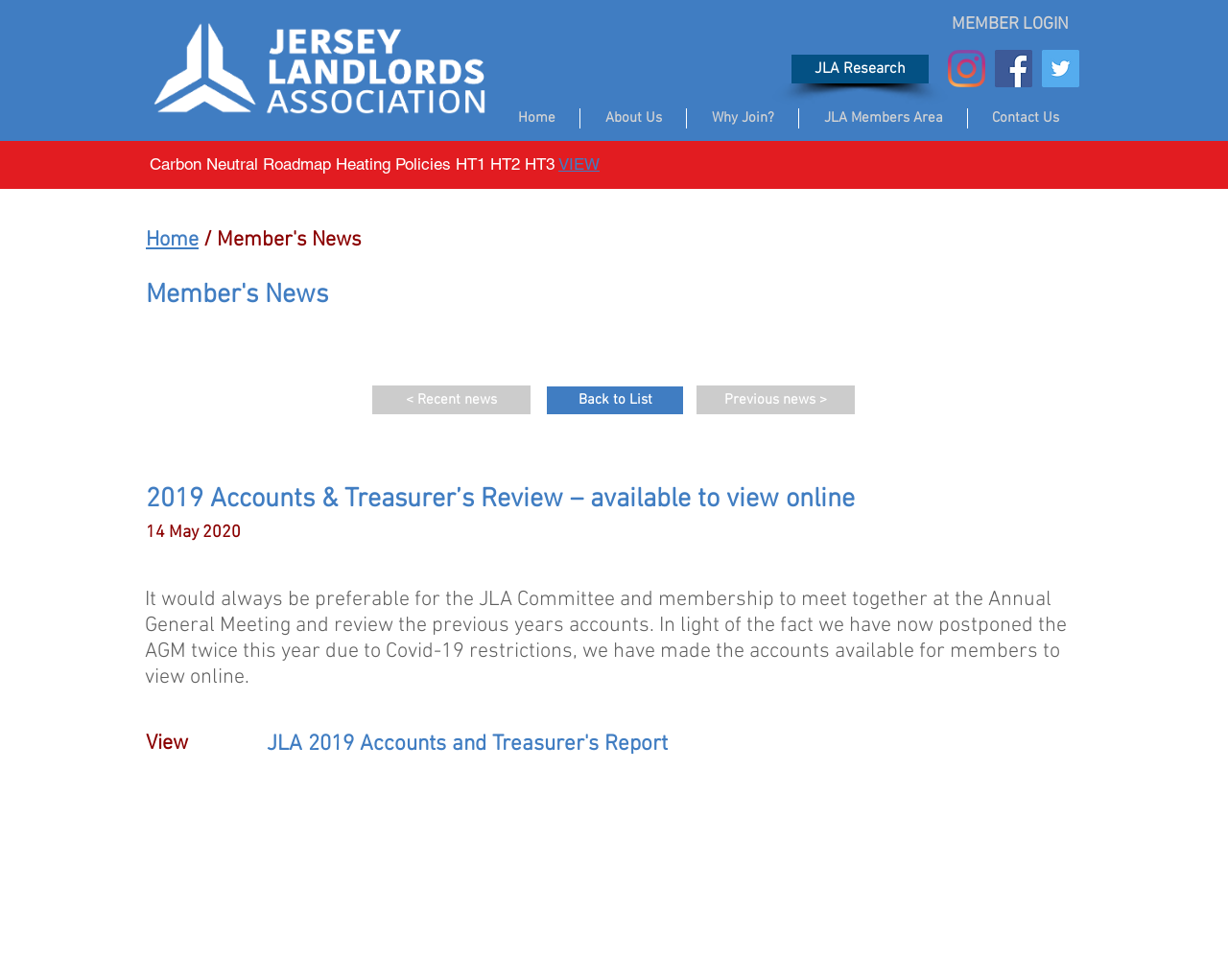Given the description of the UI element: "Home", predict the bounding box coordinates in the form of [left, top, right, bottom], with each value being a float between 0 and 1.

[0.119, 0.232, 0.162, 0.258]